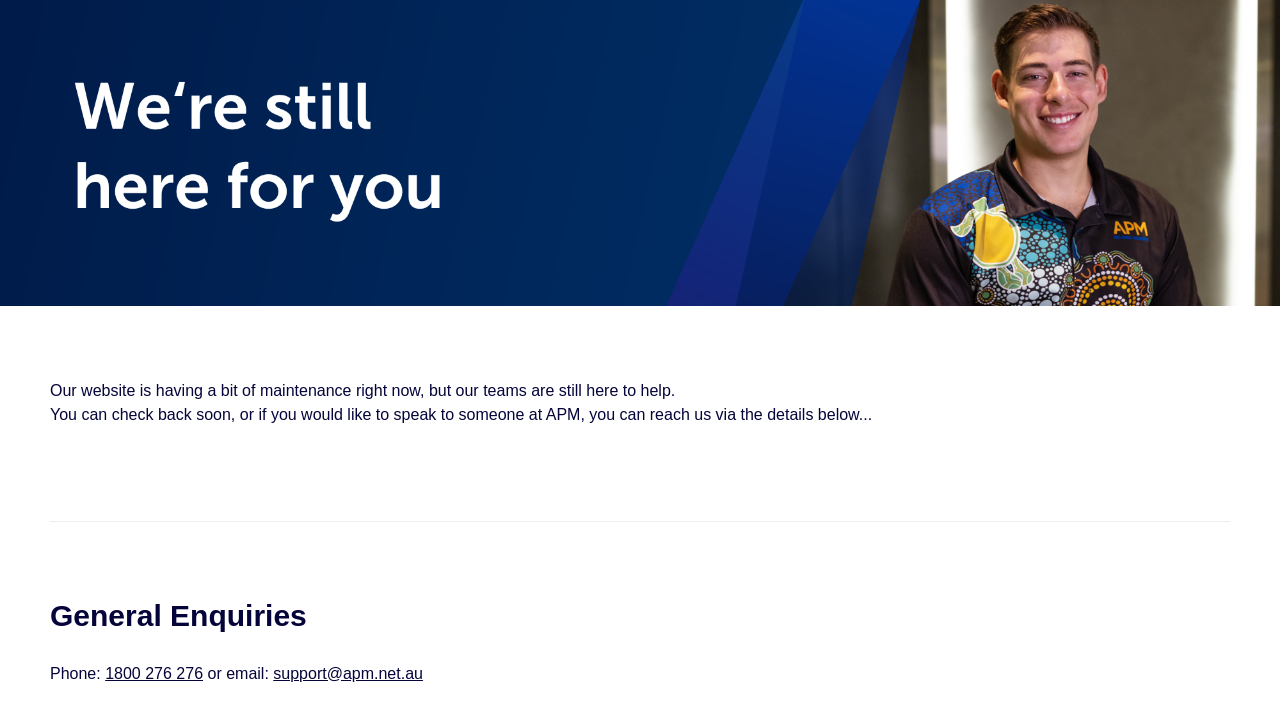What is the orientation of the separator element?
Using the image, respond with a single word or phrase.

Horizontal